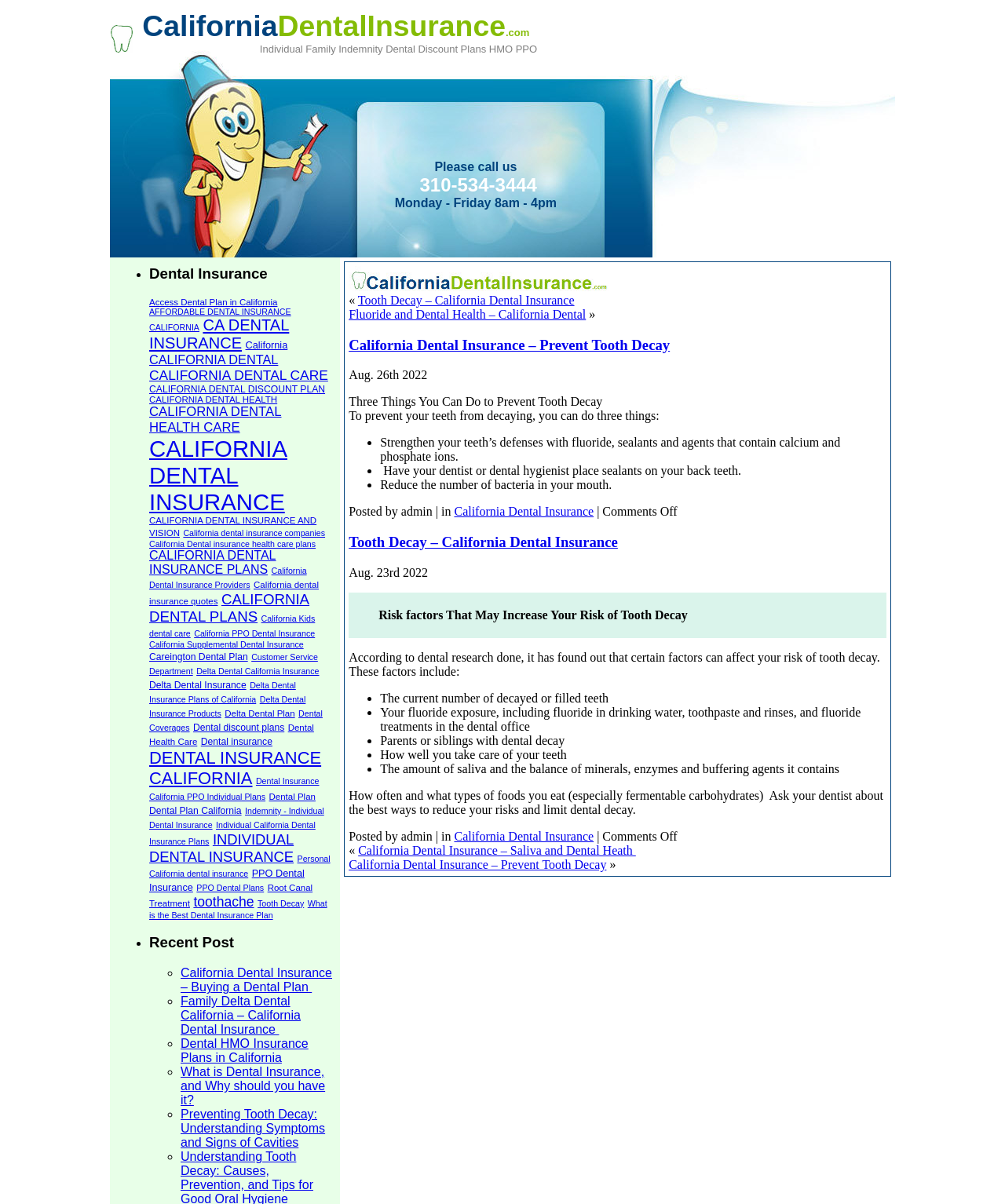Give a detailed overview of the webpage's appearance and contents.

The webpage is about California dental insurance, providing information on various dental plans, quotes, and companies. At the top, there is a logo image and a heading that reads "CaliforniaDentalInsurance.com" with a brief description of the services offered. Below this, there is a call-to-action section with a phone number and business hours.

The main content of the webpage is divided into two sections. On the left, there is a list of links to various dental insurance-related topics, including "Dental Insurance," "California Dental Insurance," "Dental Plans," and many more. There are over 40 links in this section, making it a comprehensive resource for dental insurance information.

On the right, there is a section with recent posts, including articles about preventing tooth decay, risk factors for tooth decay, and the importance of saliva in dental health. Each article has a brief summary and a link to read more.

Throughout the webpage, there are no prominent images or graphics, with the focus being on providing informative content to users. The layout is clean and easy to navigate, making it simple for users to find the information they need.